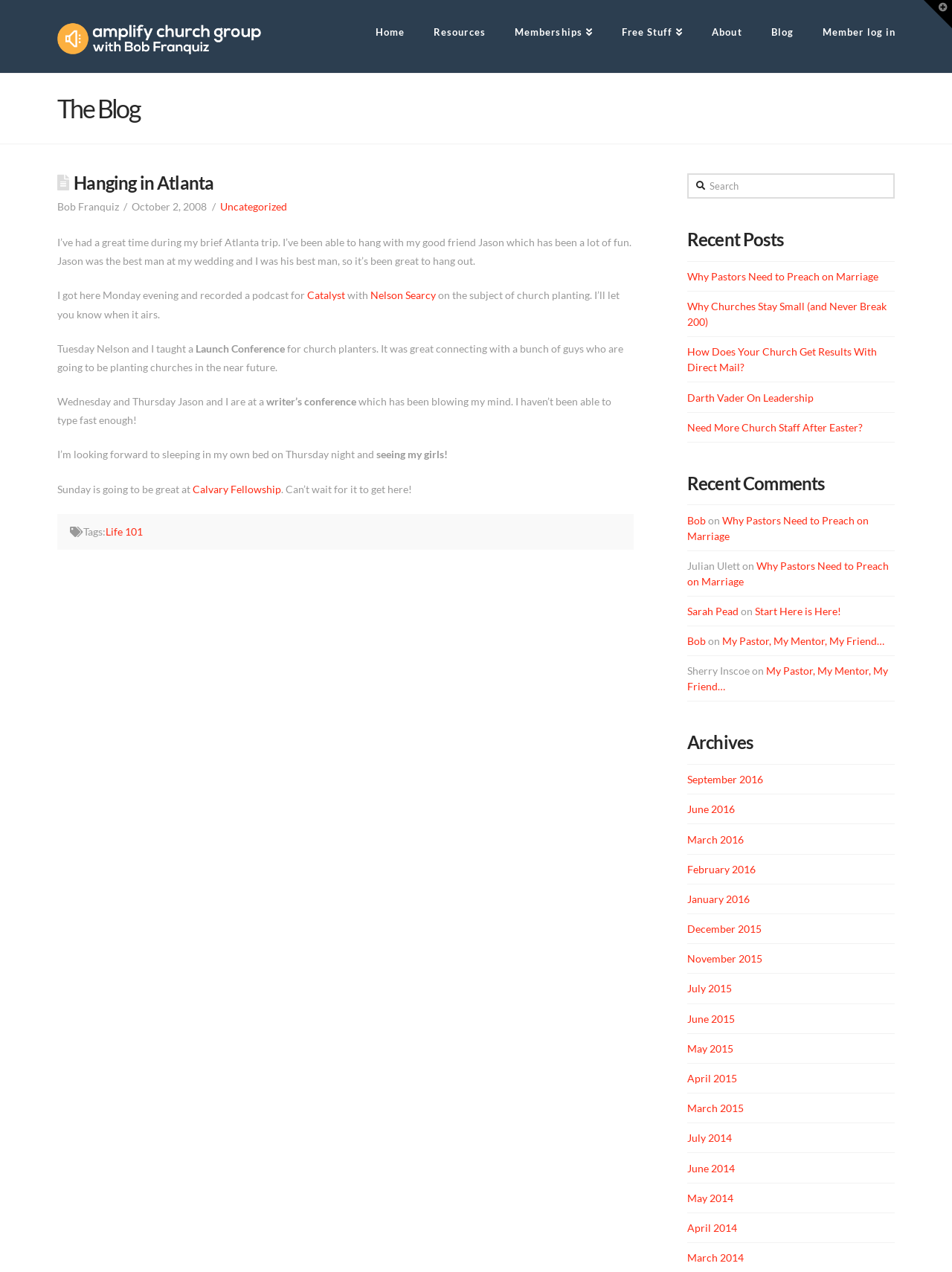Answer the following in one word or a short phrase: 
What is the name of the church mentioned in the blog post?

Calvary Fellowship